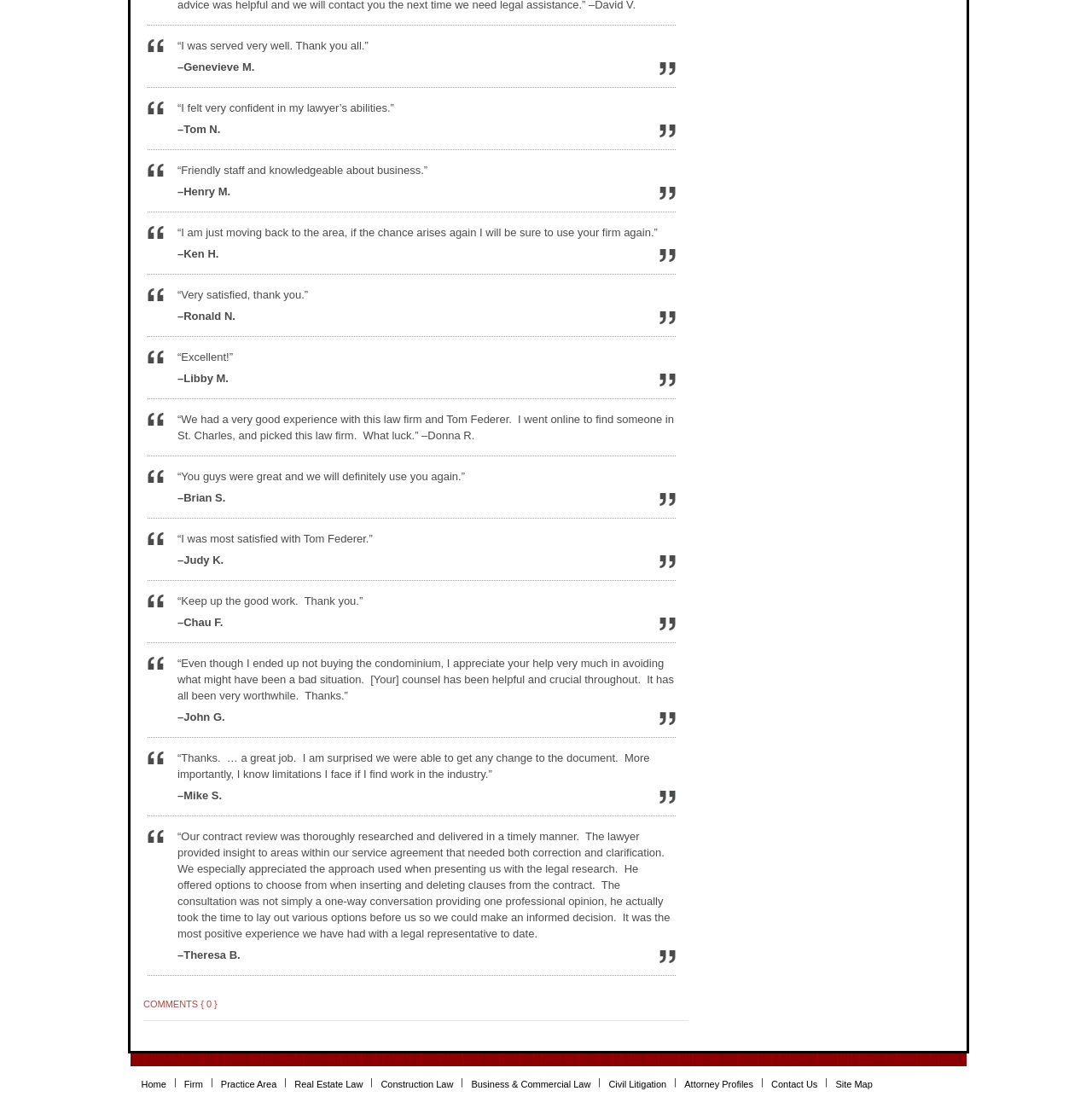How many practice areas are listed?
Use the screenshot to answer the question with a single word or phrase.

5